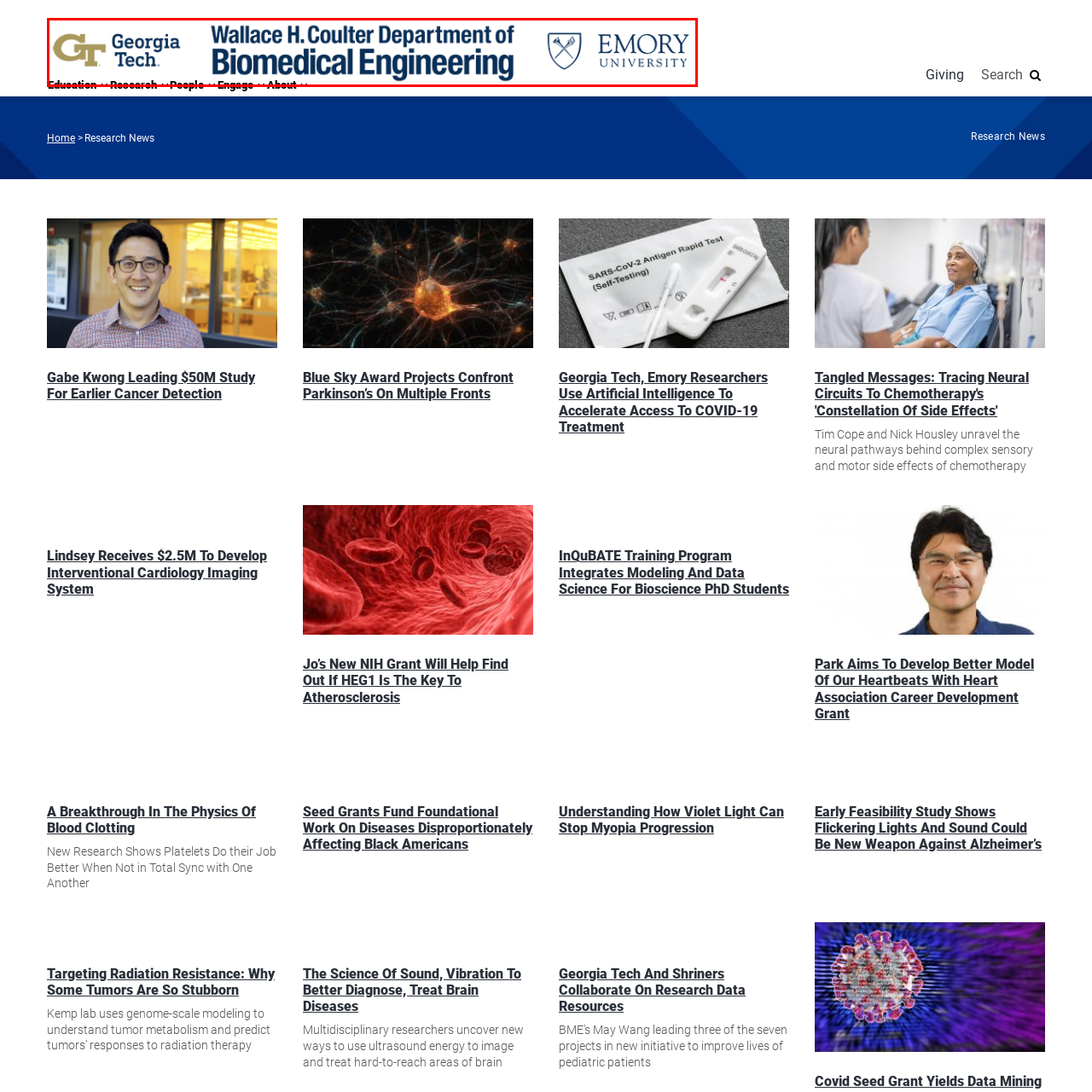Offer a comprehensive narrative for the image inside the red bounding box.

The image prominently features the logo of the Wallace H. Coulter Department of Biomedical Engineering, a collaborative initiative between Georgia Tech and Emory University. The logo is visually anchored by the Georgia Tech insignia, which is displayed in gold and emphasizes the brand identity of the institution. Accompanying this is the department's name rendered in a bold, dark blue font that signifies academic excellence and professionalism. Additionally, the emblem of Emory University is subtly integrated into the design, underscoring the partnership and shared mission of both institutions in advancing biomedical engineering education and research. Below the department’s title, navigation links labeled "Education," "Research," "People," "Engage," and "About" are presented, providing viewers with easy access to more information about the department's offerings and initiatives. The overall design and layout reflect a commitment to clarity and accessibility for all users, indicative of a modern academic webpage.